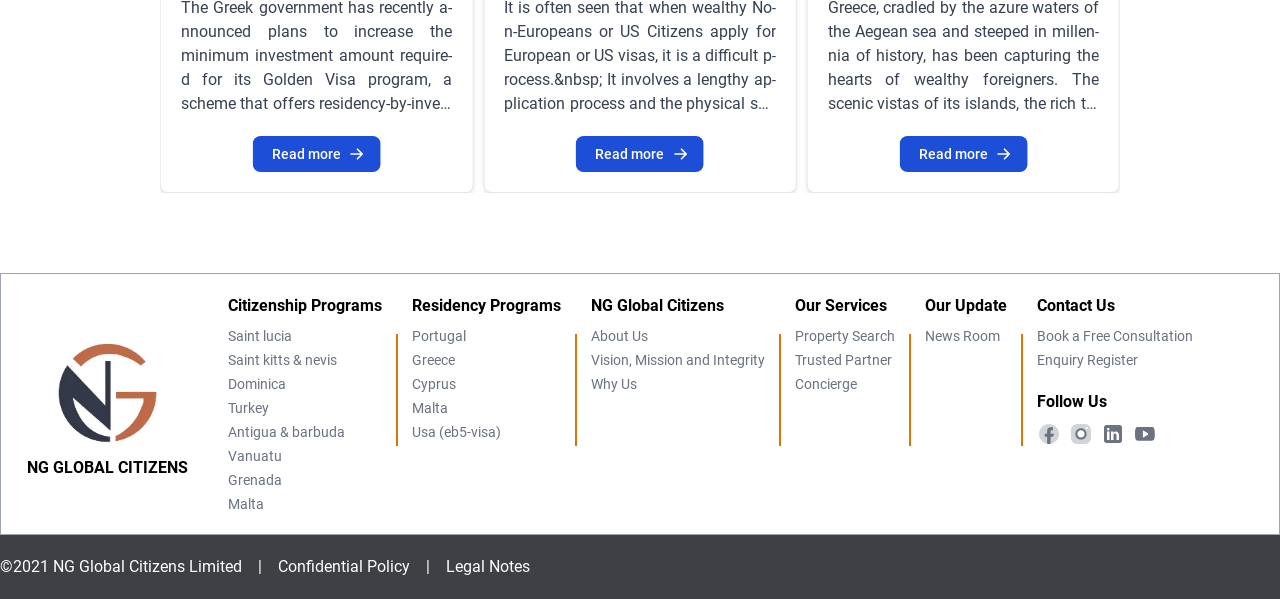Please provide a brief answer to the question using only one word or phrase: 
How many social media platforms are listed?

4